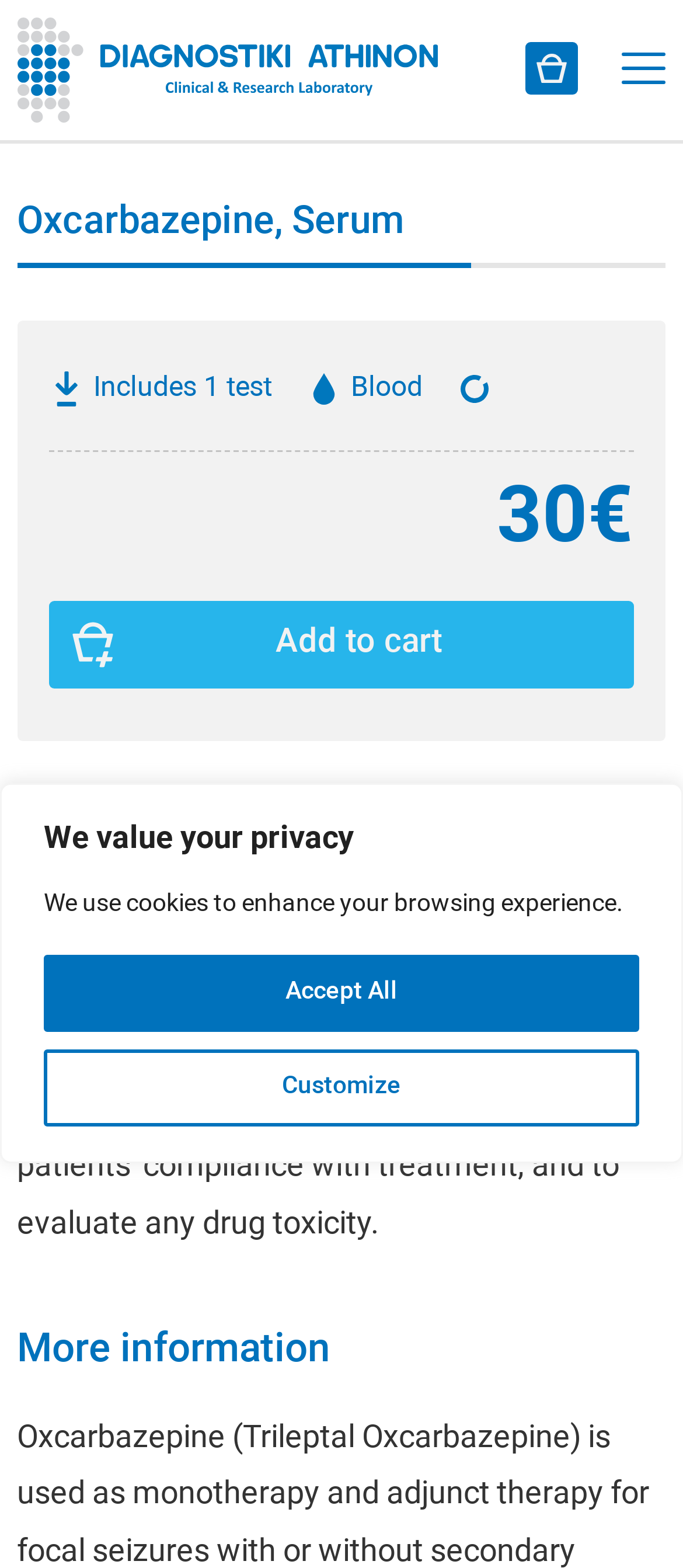Please provide a brief answer to the question using only one word or phrase: 
How many tests are included in the oxcarbazepine test?

1 test